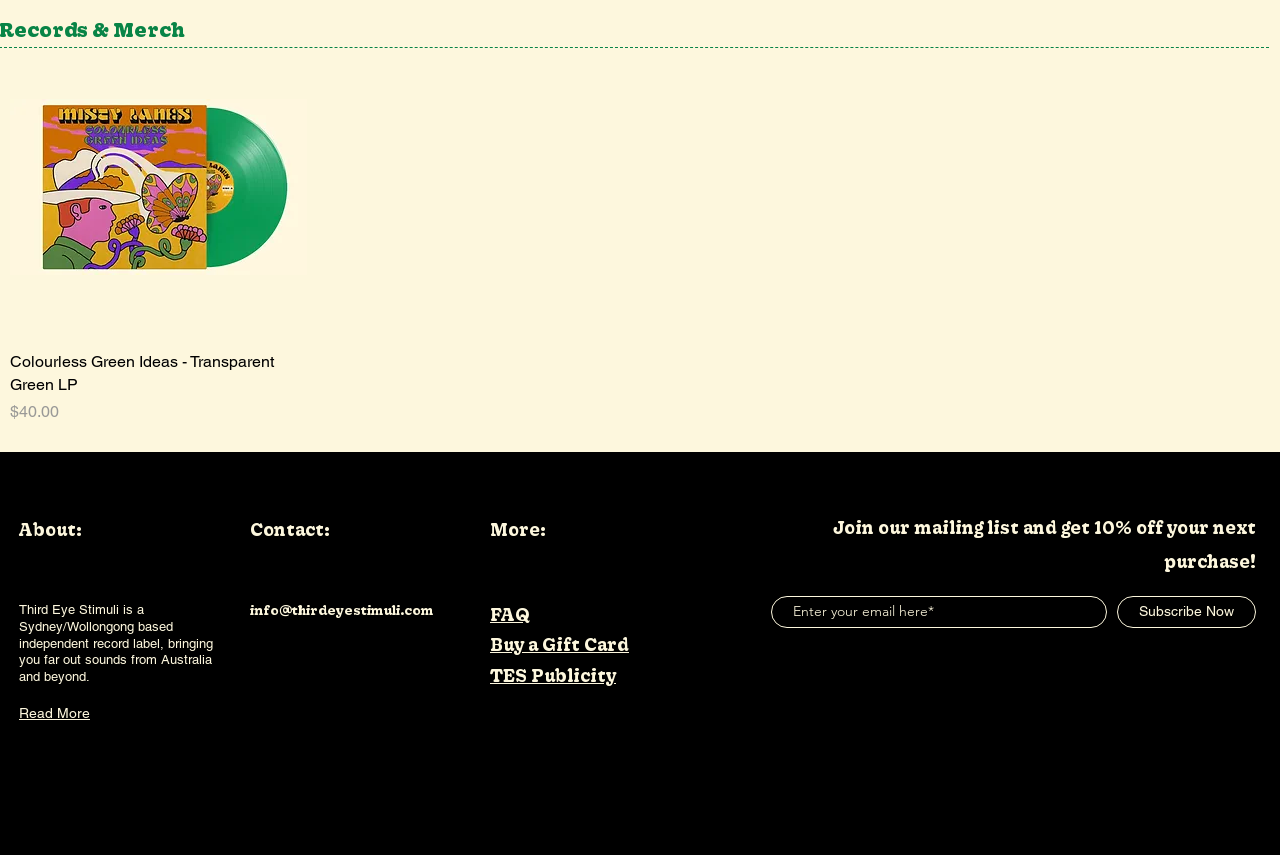What is the label of the button next to the email textbox?
Refer to the image and provide a detailed answer to the question.

I found the label of the button by looking at the button element which is a sibling element of the textbox with the description 'Enter your email here*'.